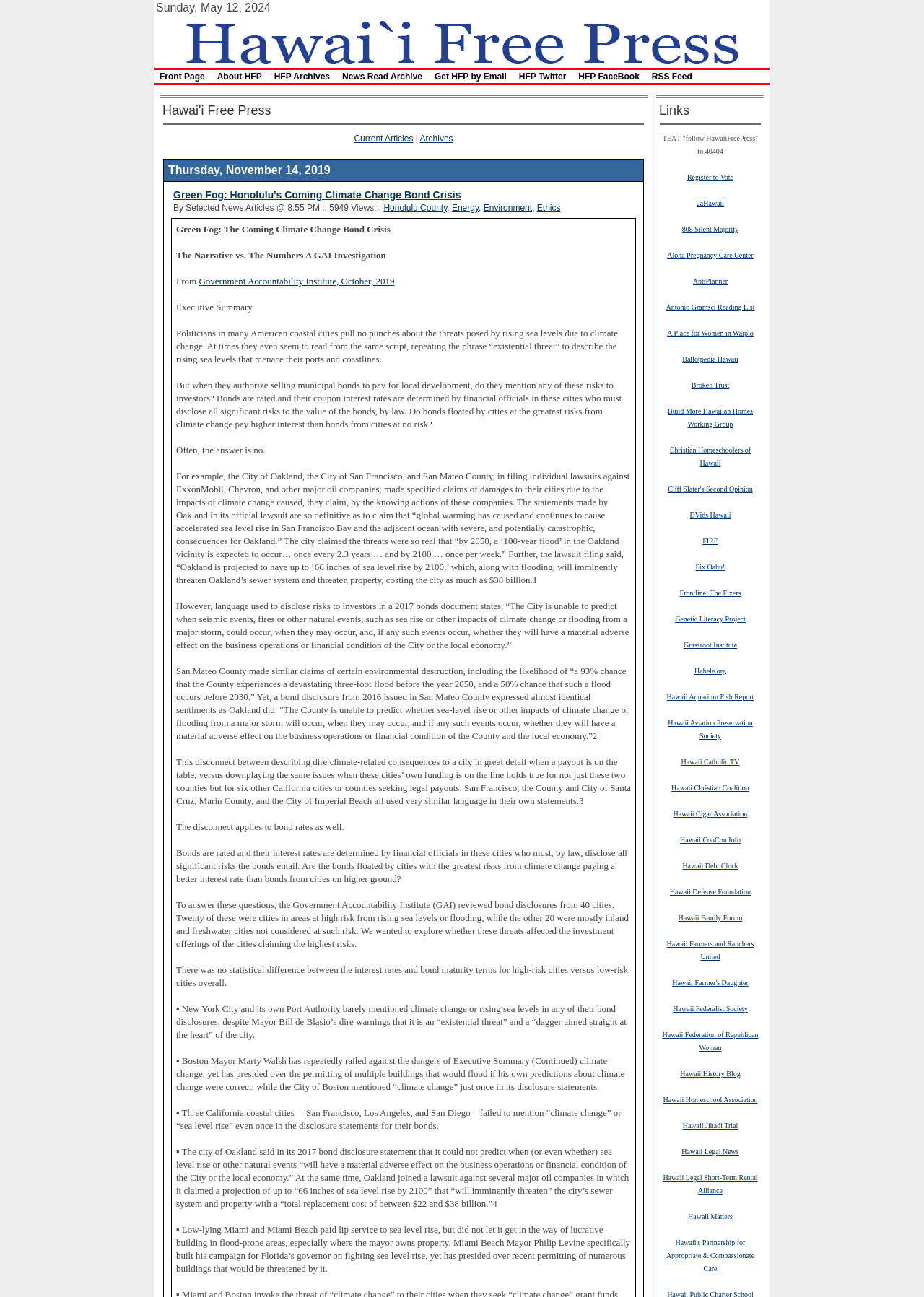Please answer the following question as detailed as possible based on the image: 
What is the title of the featured news article?

I found the title of the featured news article by looking at the main content area of the webpage, where the article is displayed. The title is 'Green Fog: Honolulu's Coming Climate Change Bond Crisis', which suggests that the article is about a climate change-related issue in Honolulu.